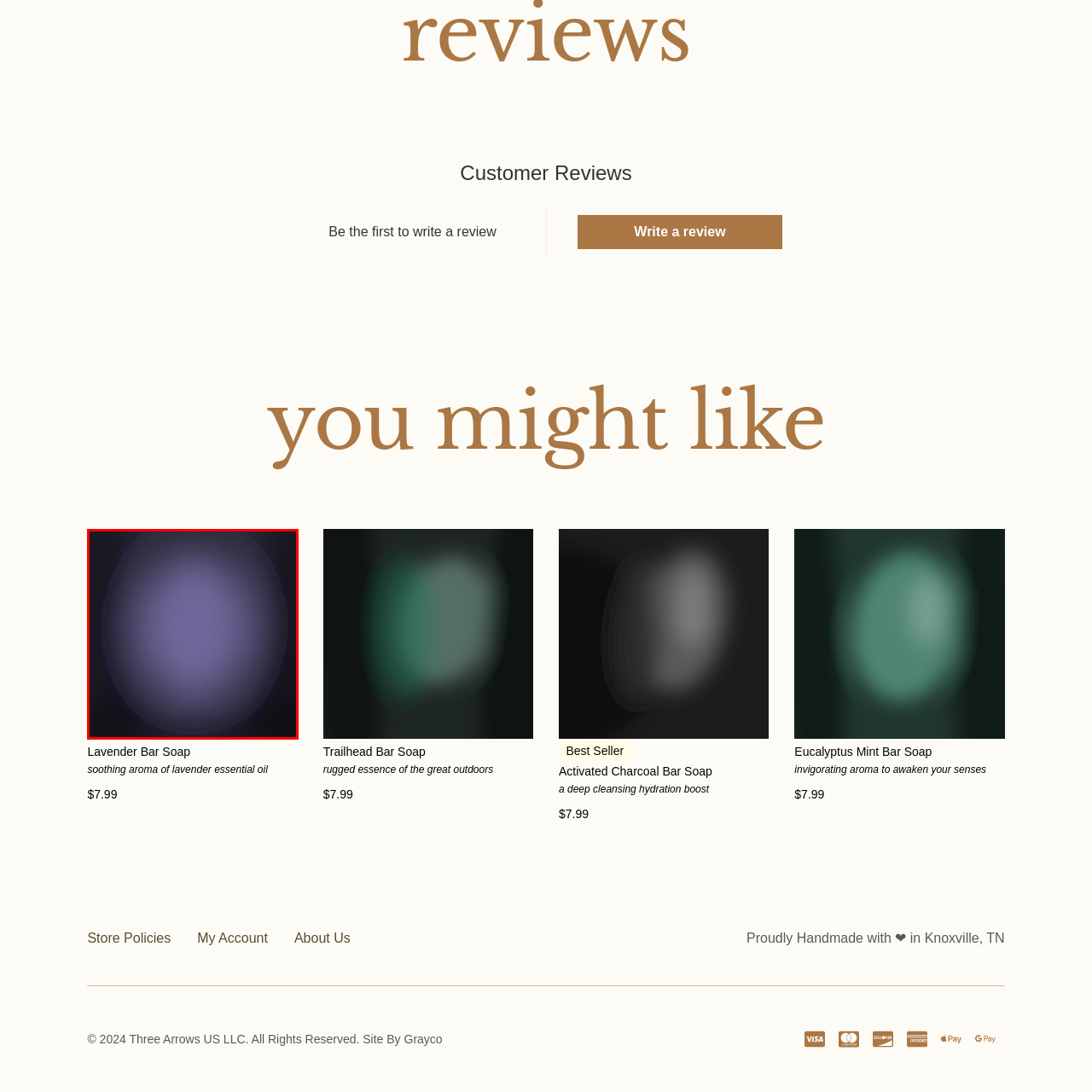What type of products is the image associated with?
Study the image highlighted with a red bounding box and respond to the question with a detailed answer.

The caption states that the image is positioned within a section highlighting various products, specifically bar soaps, suggesting its relevance to items that promote wellness and self-care.